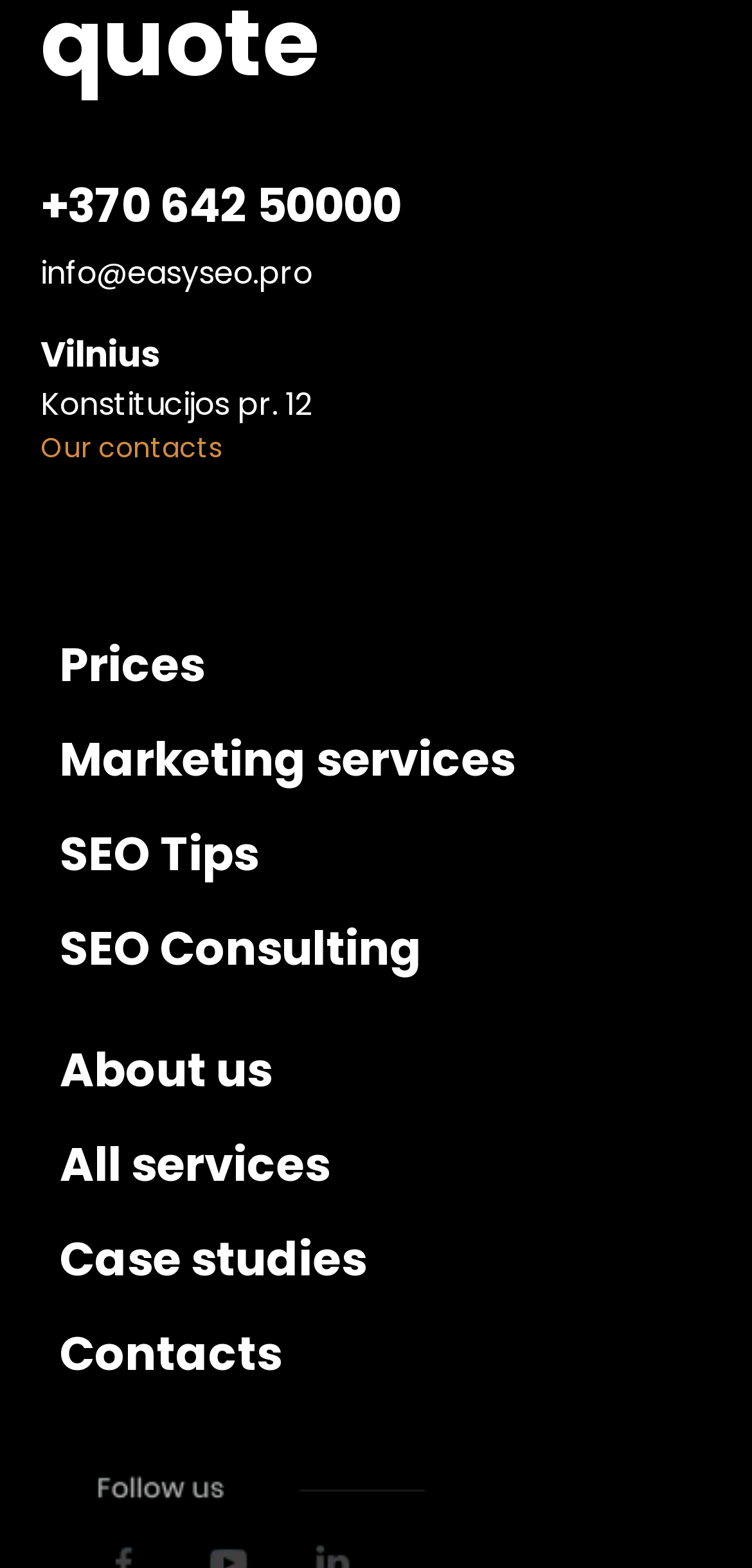Identify the bounding box coordinates for the region of the element that should be clicked to carry out the instruction: "learn about marketing services". The bounding box coordinates should be four float numbers between 0 and 1, i.e., [left, top, right, bottom].

[0.079, 0.464, 0.685, 0.505]